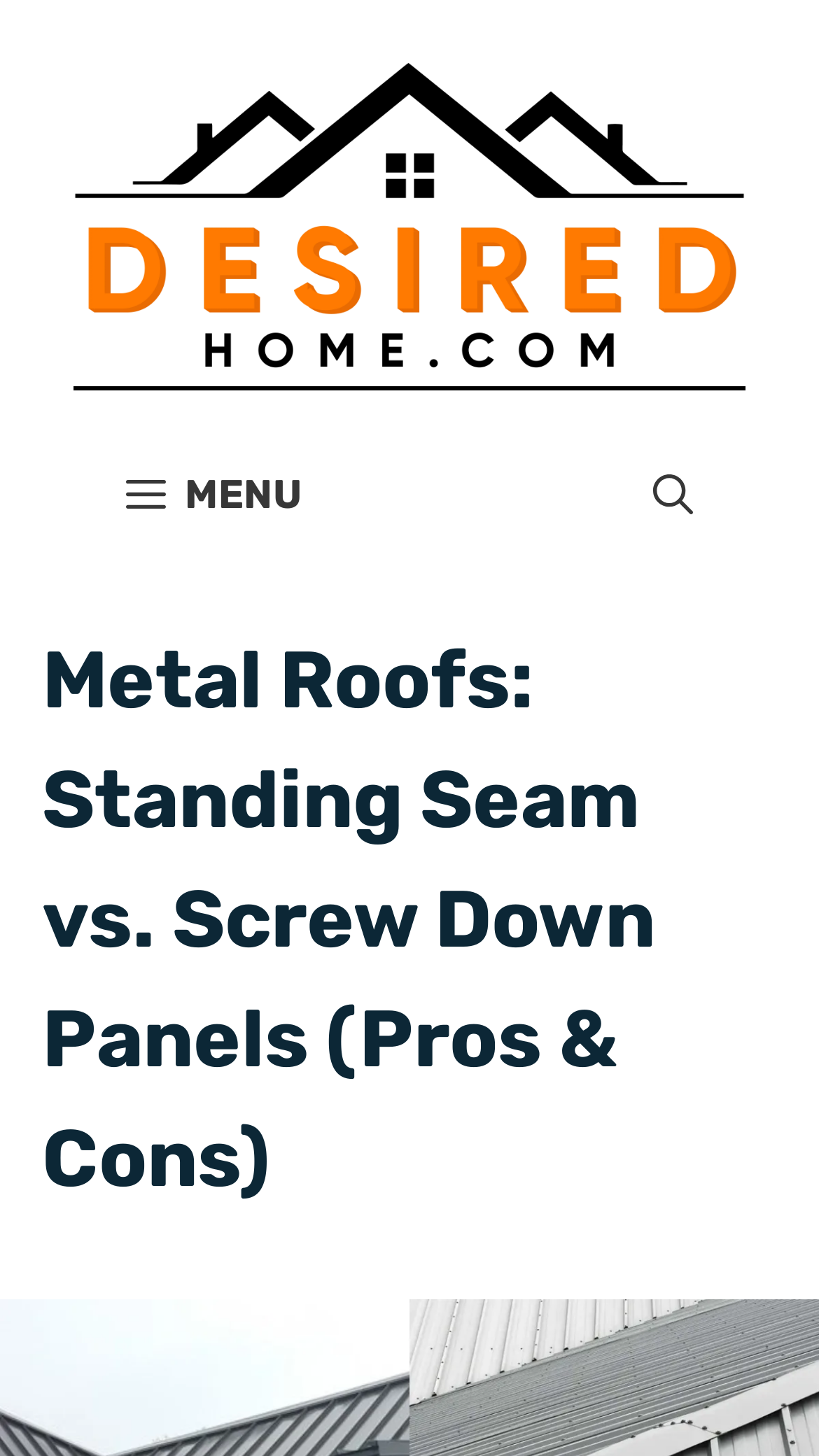Please give a one-word or short phrase response to the following question: 
Is the menu expanded?

No